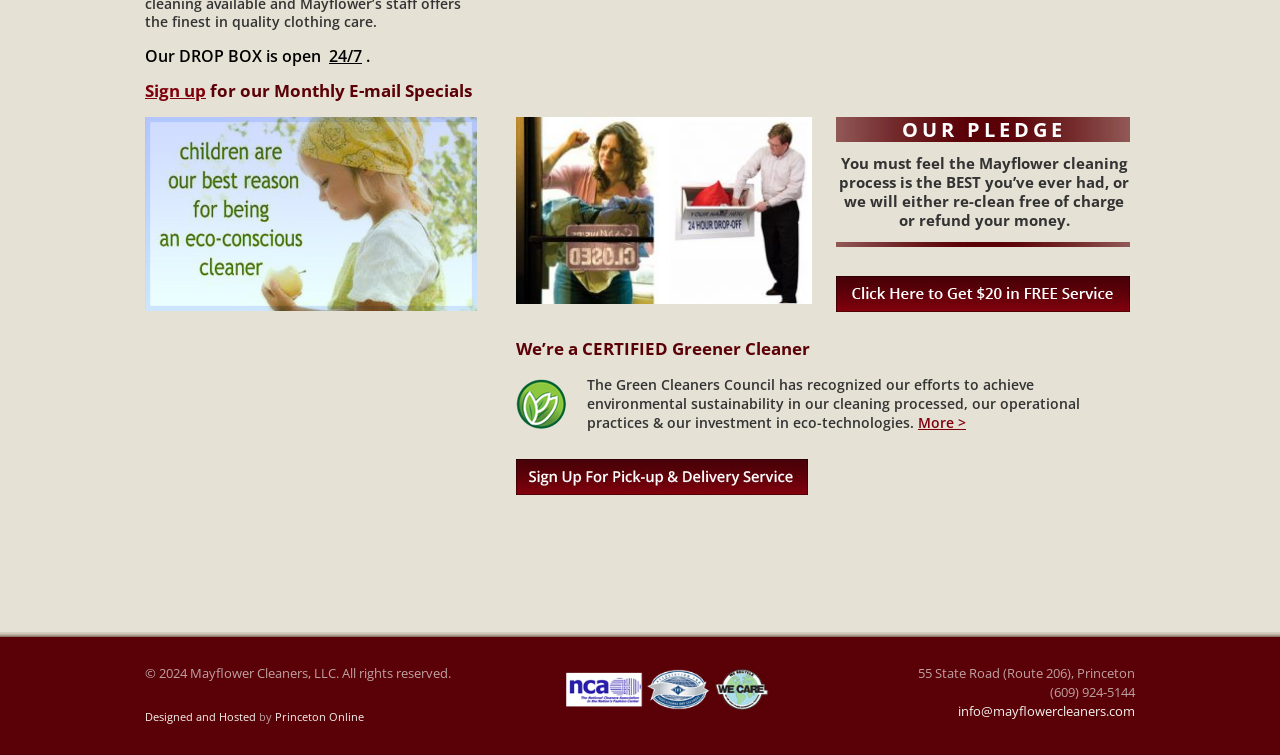Bounding box coordinates should be provided in the format (top-left x, top-left y, bottom-right x, bottom-right y) with all values between 0 and 1. Identify the bounding box for this UI element: Designed and Hosted

[0.113, 0.938, 0.2, 0.958]